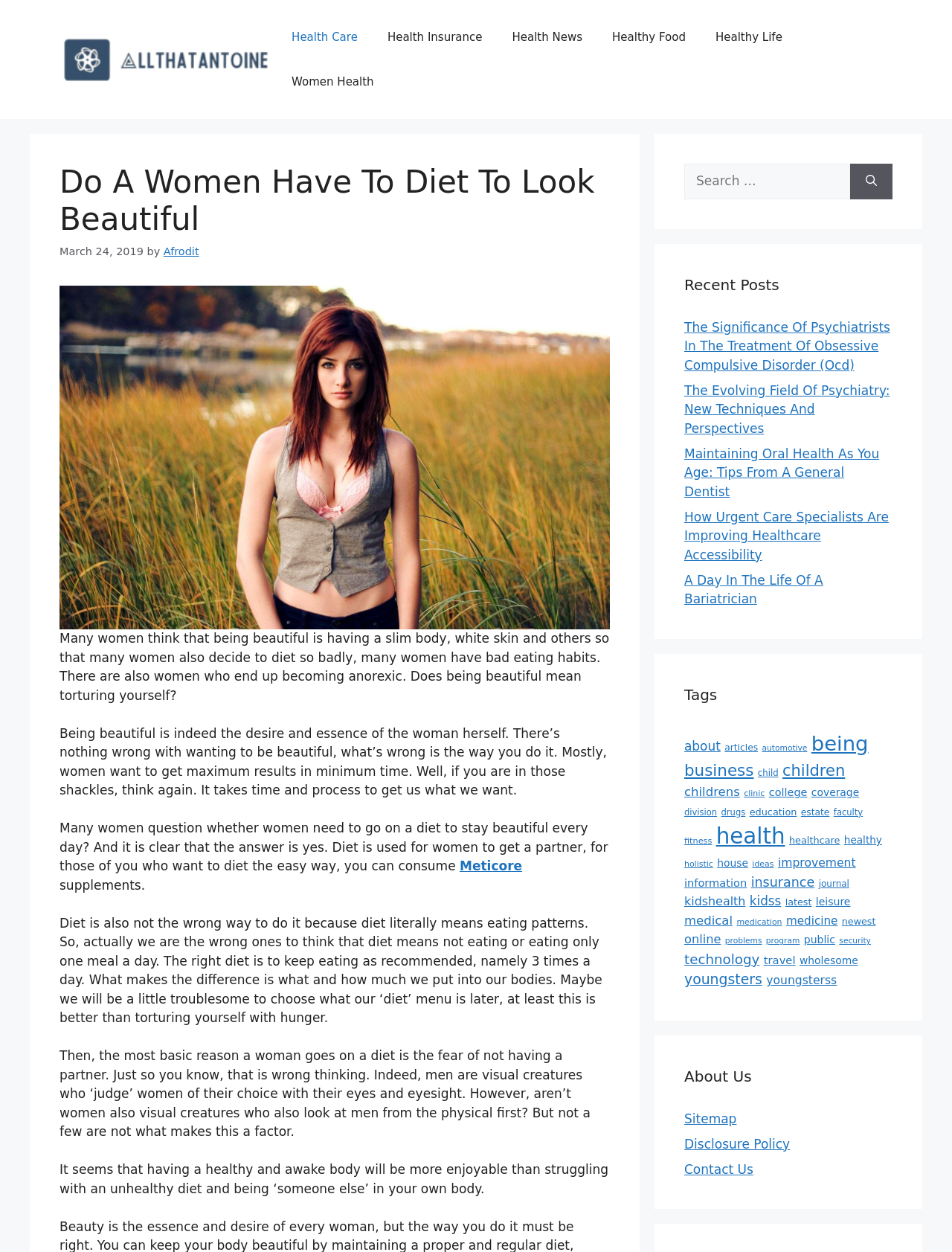Predict the bounding box of the UI element that fits this description: "Contact Us".

[0.719, 0.928, 0.791, 0.94]